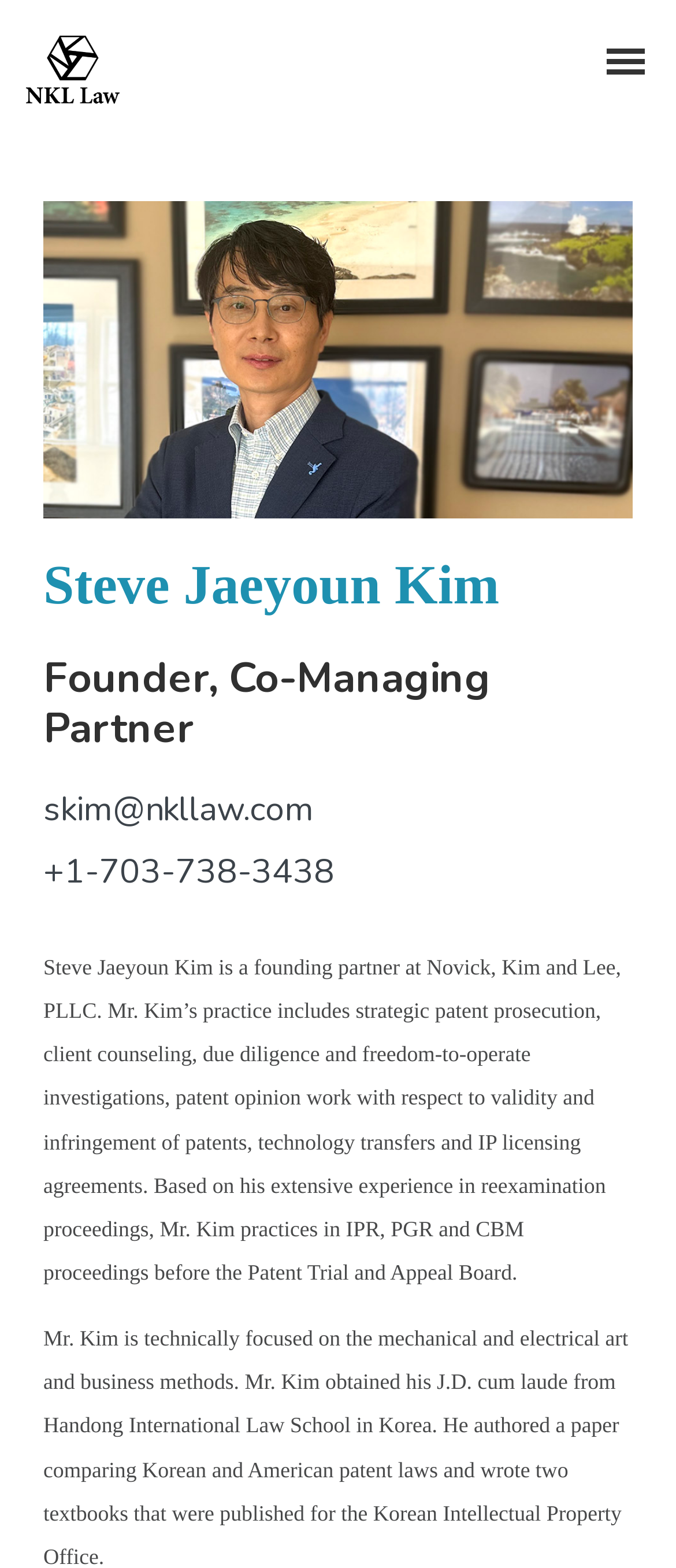Please reply to the following question with a single word or a short phrase:
What is Steve Jaeyoun Kim's profession?

Lawyer